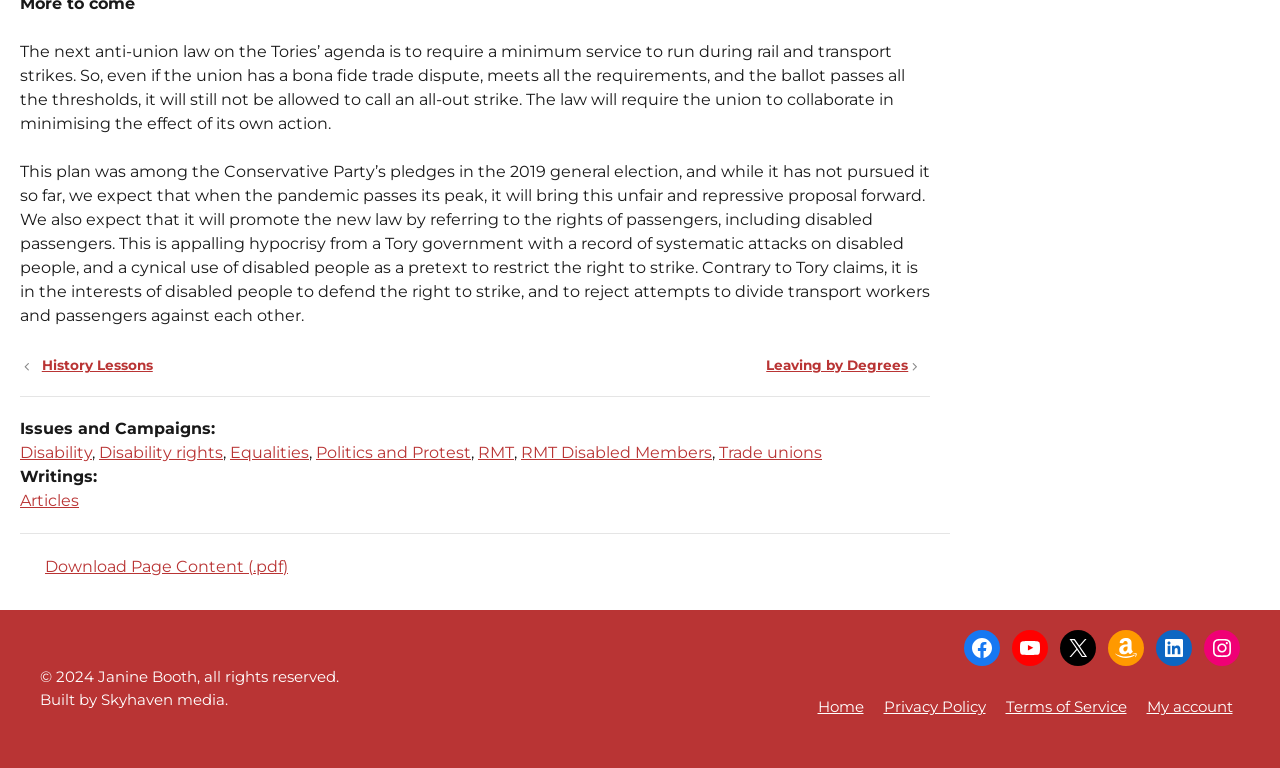Given the element description Articles, predict the bounding box coordinates for the UI element in the webpage screenshot. The format should be (top-left x, top-left y, bottom-right x, bottom-right y), and the values should be between 0 and 1.

[0.016, 0.639, 0.062, 0.663]